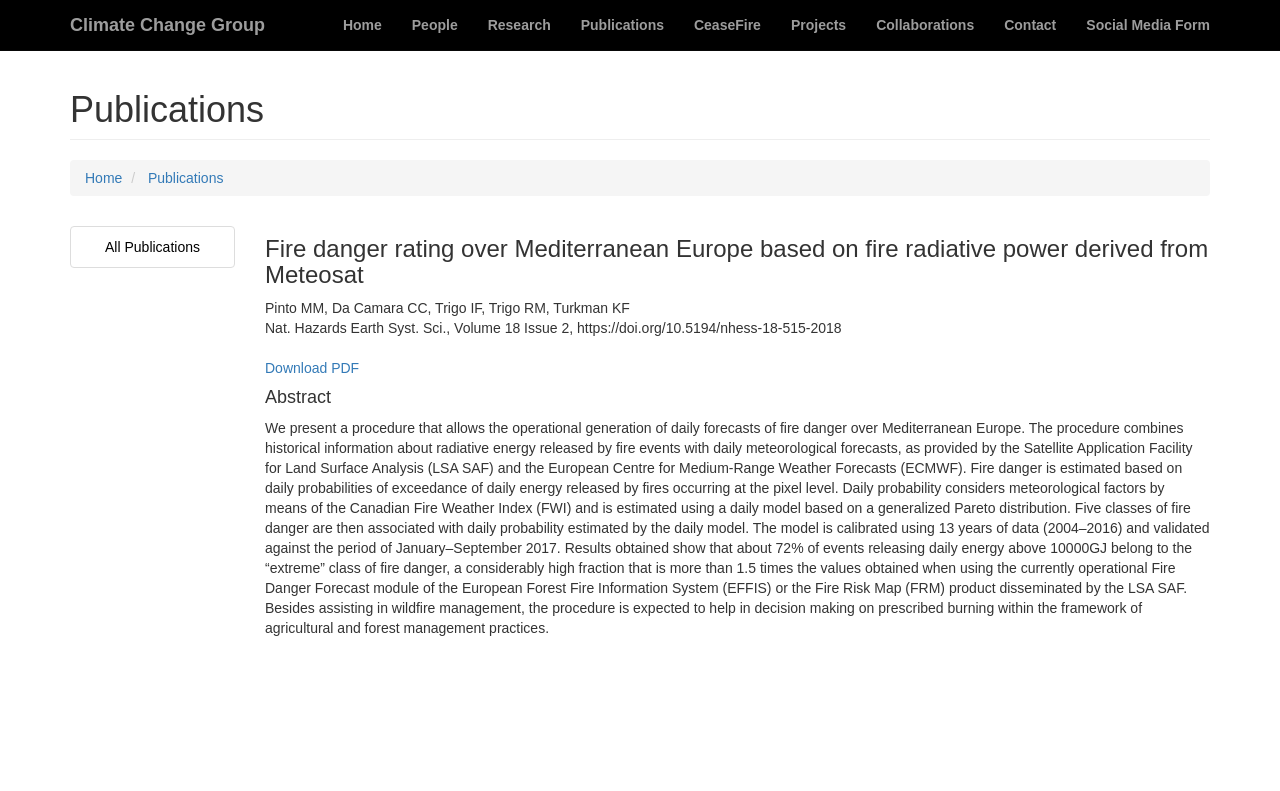Please indicate the bounding box coordinates of the element's region to be clicked to achieve the instruction: "Go to Home". Provide the coordinates as four float numbers between 0 and 1, i.e., [left, top, right, bottom].

[0.256, 0.0, 0.31, 0.063]